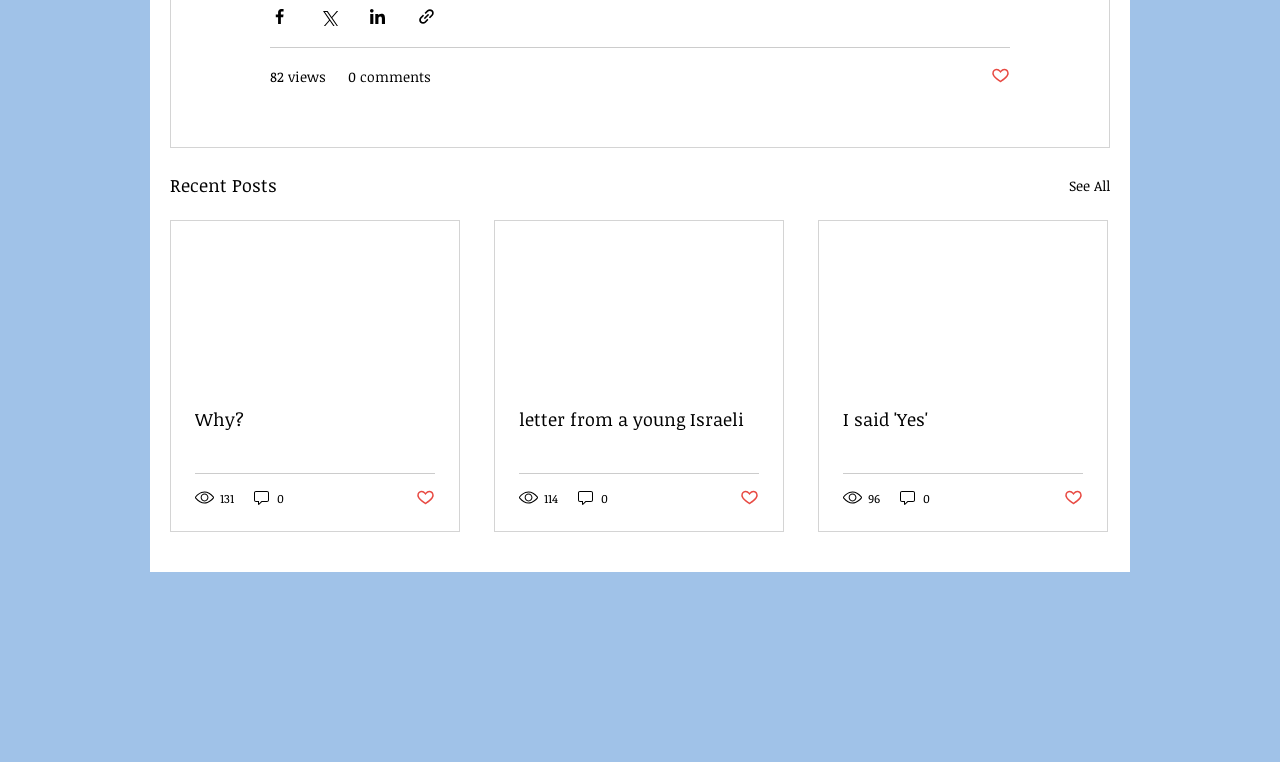Pinpoint the bounding box coordinates of the area that should be clicked to complete the following instruction: "Click on the 'Home' link". The coordinates must be given as four float numbers between 0 and 1, i.e., [left, top, right, bottom].

None